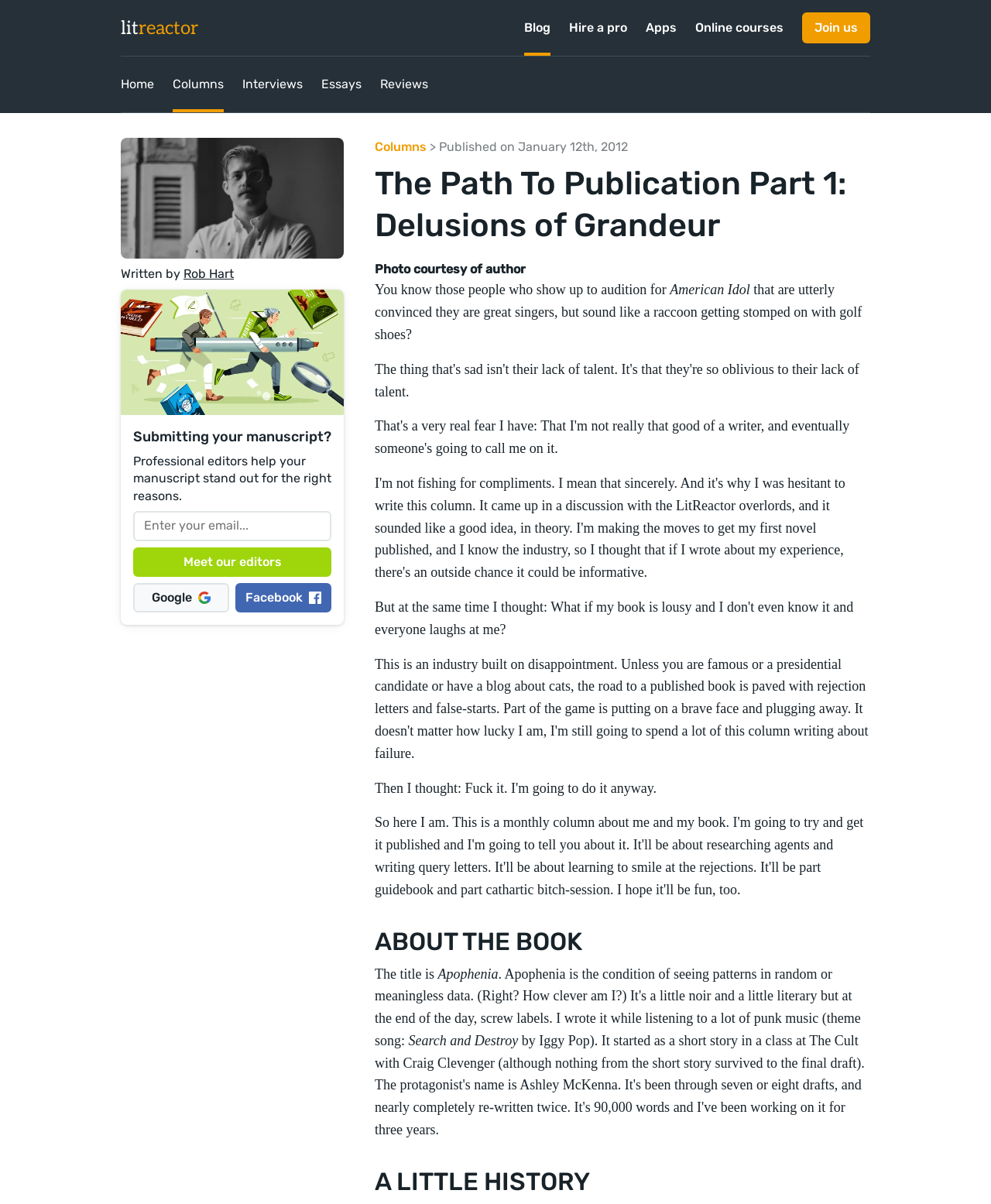What is the topic of the article?
Provide a detailed answer to the question using information from the image.

The topic of the article can be inferred from the title 'The Path To Publication Part 1: Delusions of Grandeur' and the content of the article, which discusses the process of publishing a book.